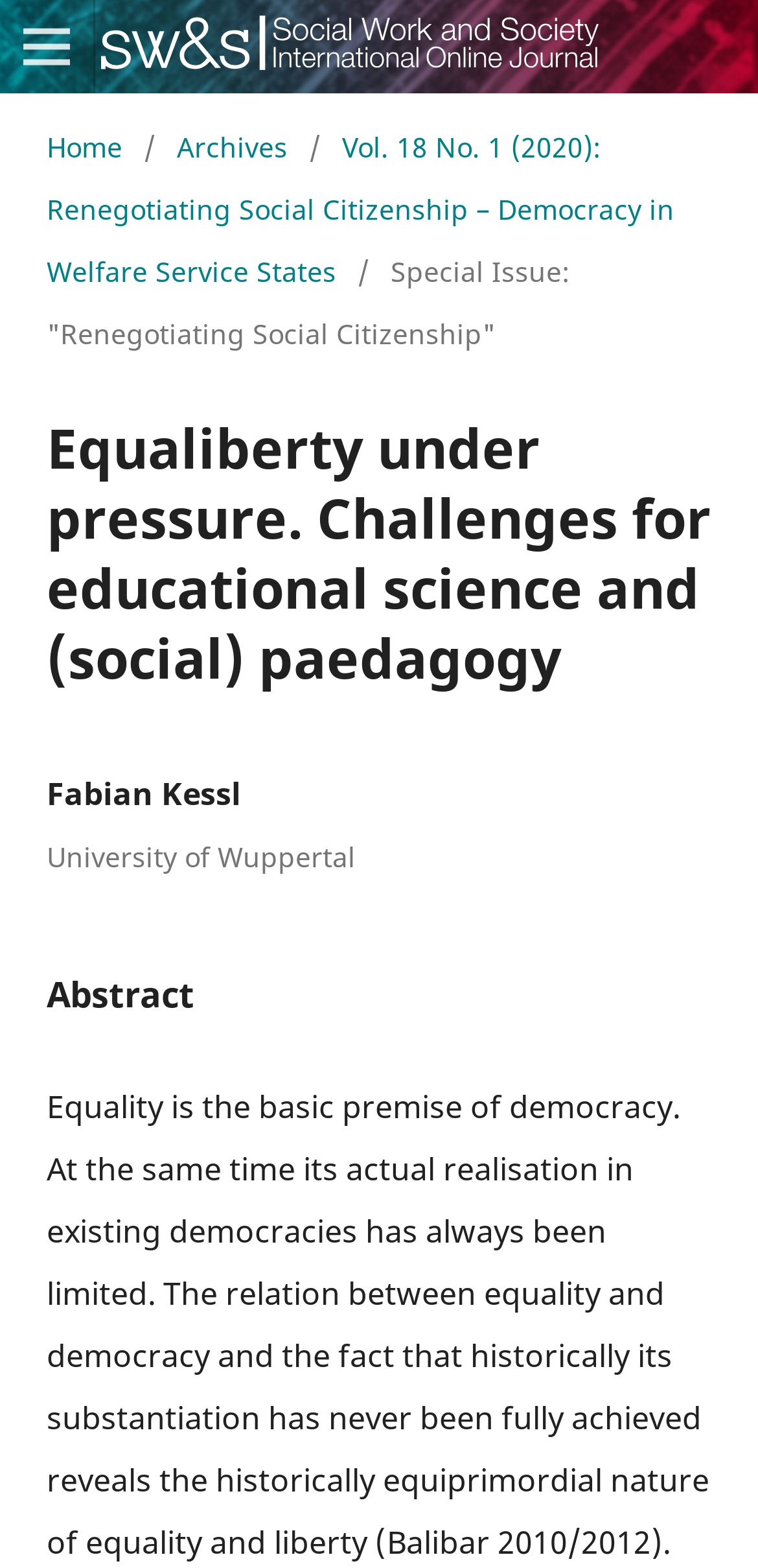Bounding box coordinates must be specified in the format (top-left x, top-left y, bottom-right x, bottom-right y). All values should be floating point numbers between 0 and 1. What are the bounding box coordinates of the UI element described as: Open Menu

[0.0, 0.0, 0.123, 0.06]